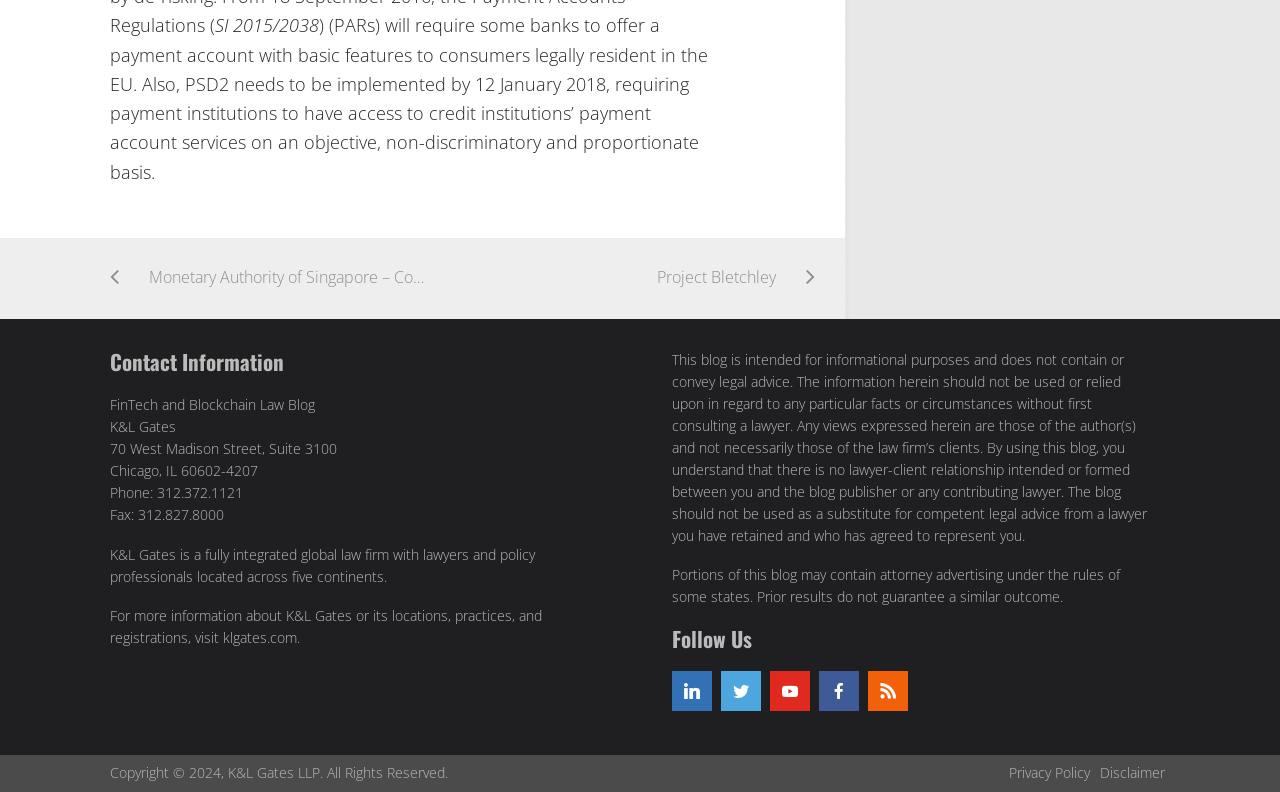Locate the bounding box coordinates of the area you need to click to fulfill this instruction: 'Click on the link to the Monetary Authority of Singapore – Consultation on regulatory sandbox for FinTech solutions'. The coordinates must be in the form of four float numbers ranging from 0 to 1: [left, top, right, bottom].

[0.086, 0.3, 0.361, 0.403]